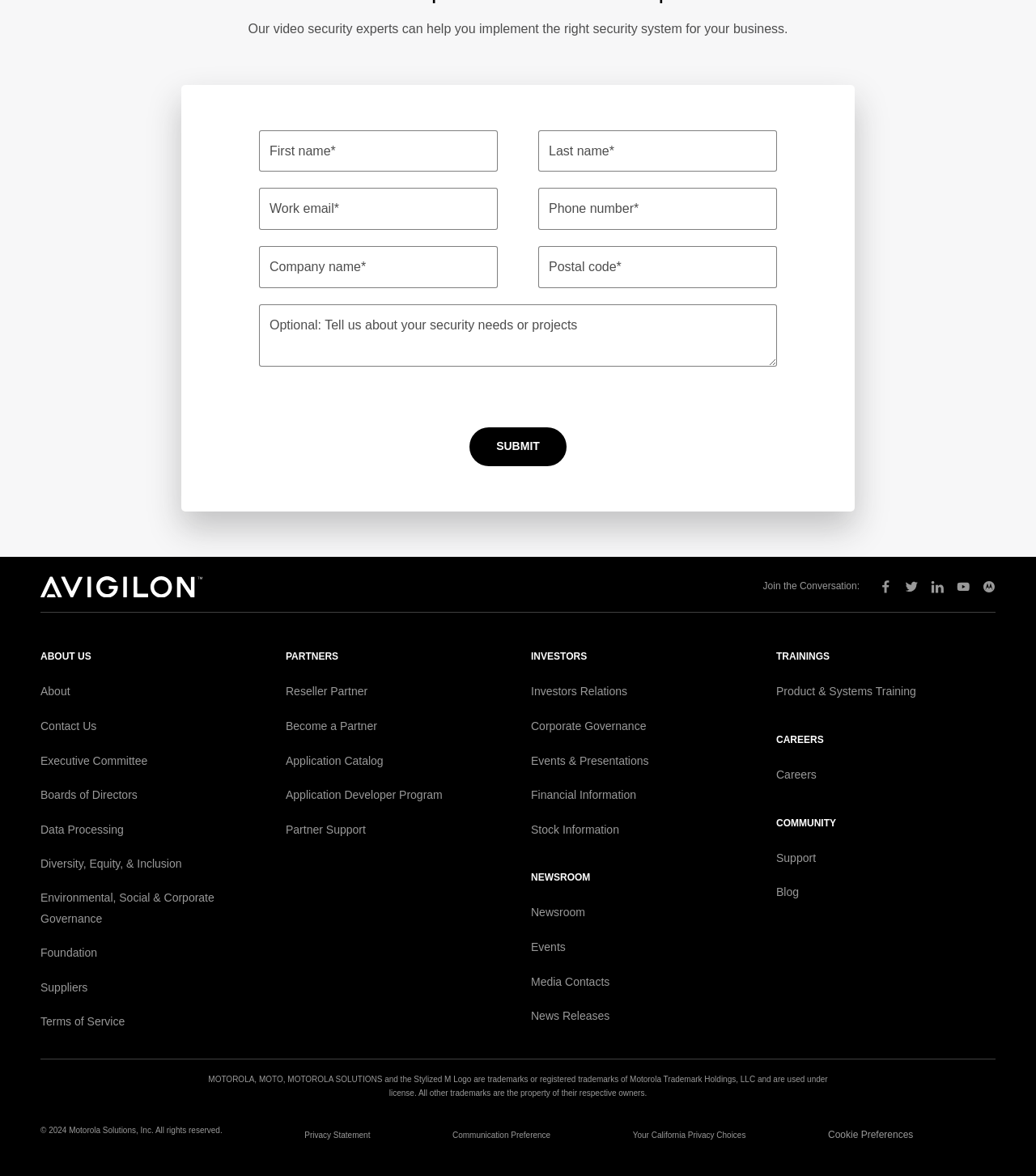What is the purpose of the textboxes?
Based on the screenshot, provide your answer in one word or phrase.

To input information